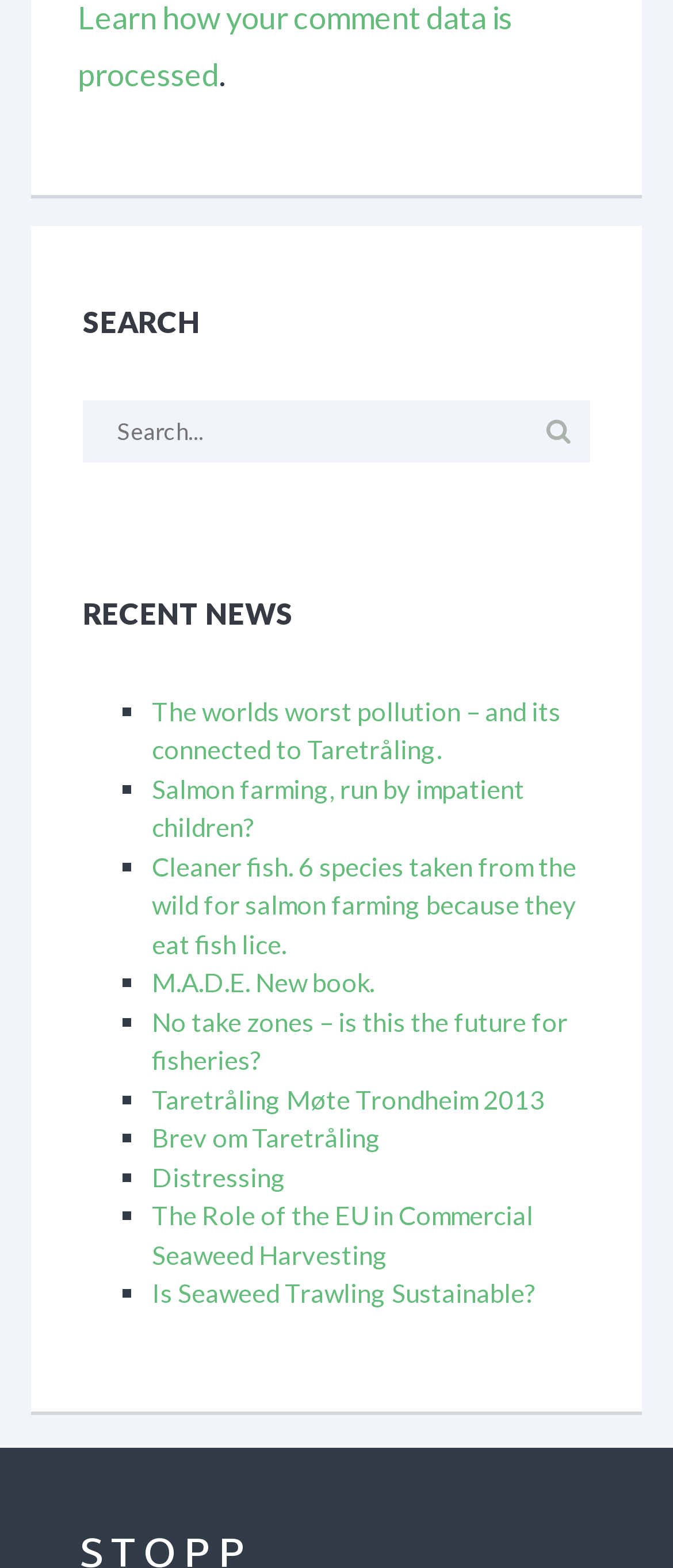Answer the question in one word or a short phrase:
How many news articles are listed on the webpage?

11